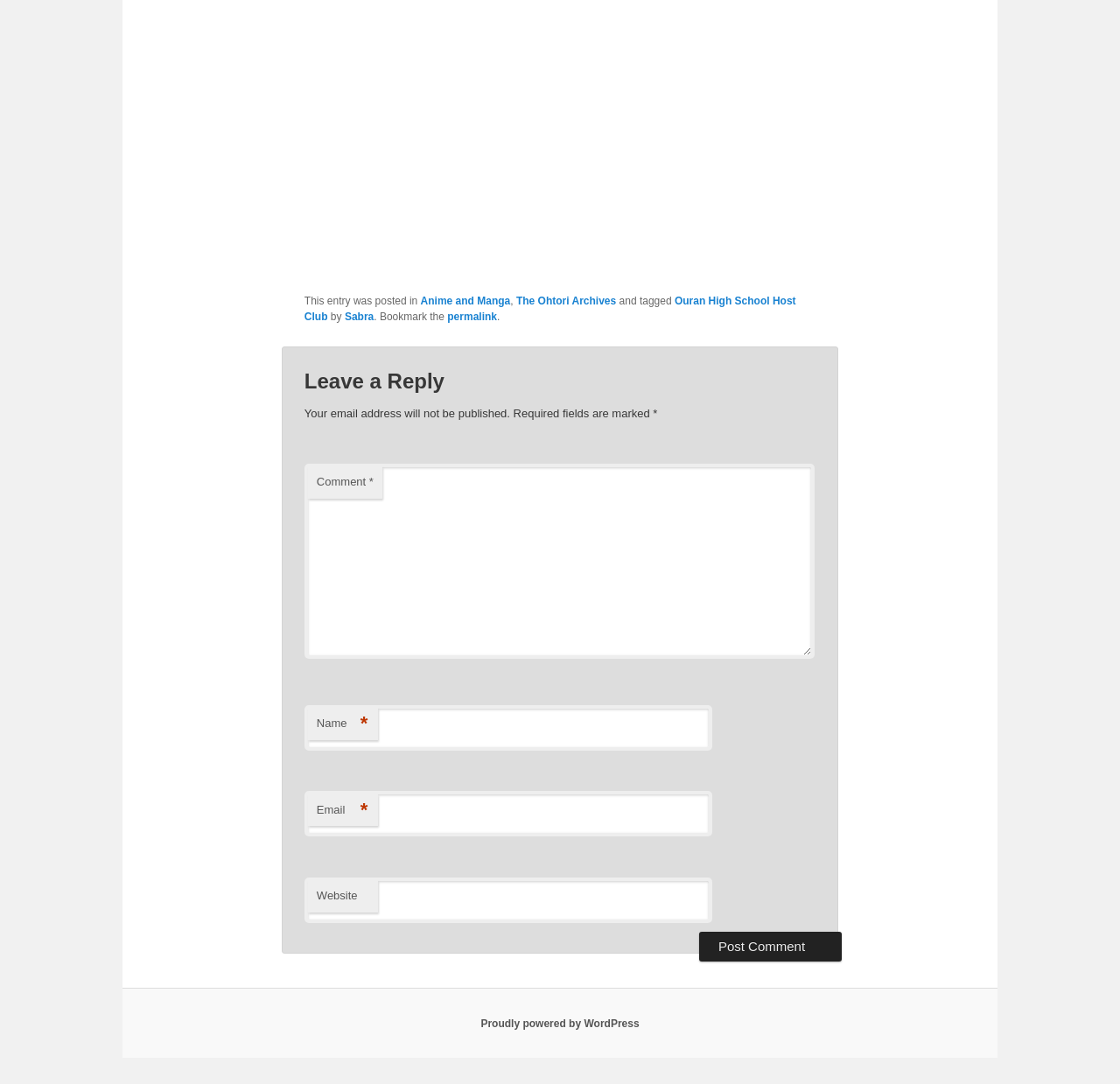Locate the bounding box coordinates of the element's region that should be clicked to carry out the following instruction: "Post a comment". The coordinates need to be four float numbers between 0 and 1, i.e., [left, top, right, bottom].

[0.624, 0.859, 0.752, 0.887]